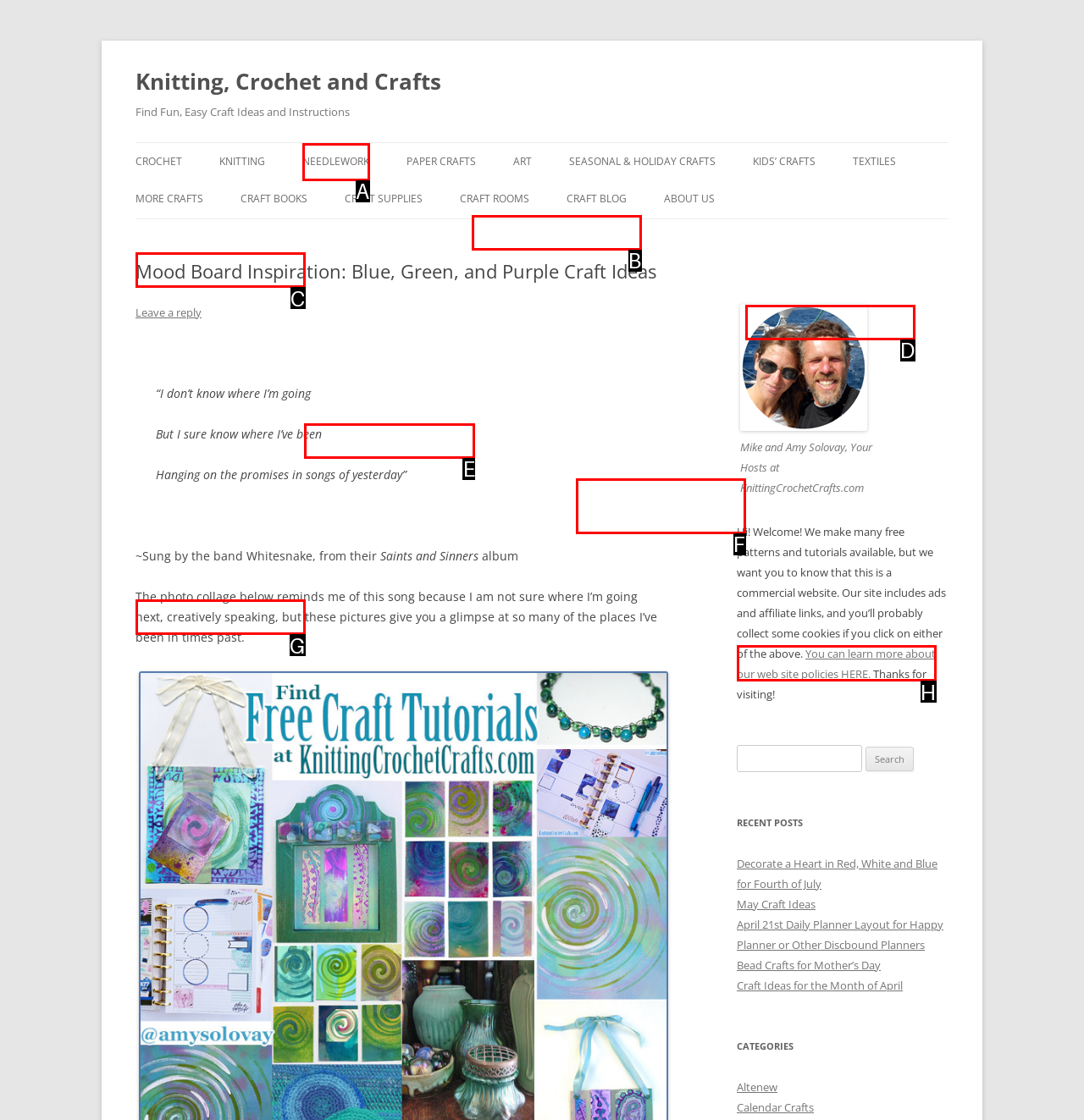For the instruction: Explore 'FREE CROCHET PATTERNS', which HTML element should be clicked?
Respond with the letter of the appropriate option from the choices given.

E